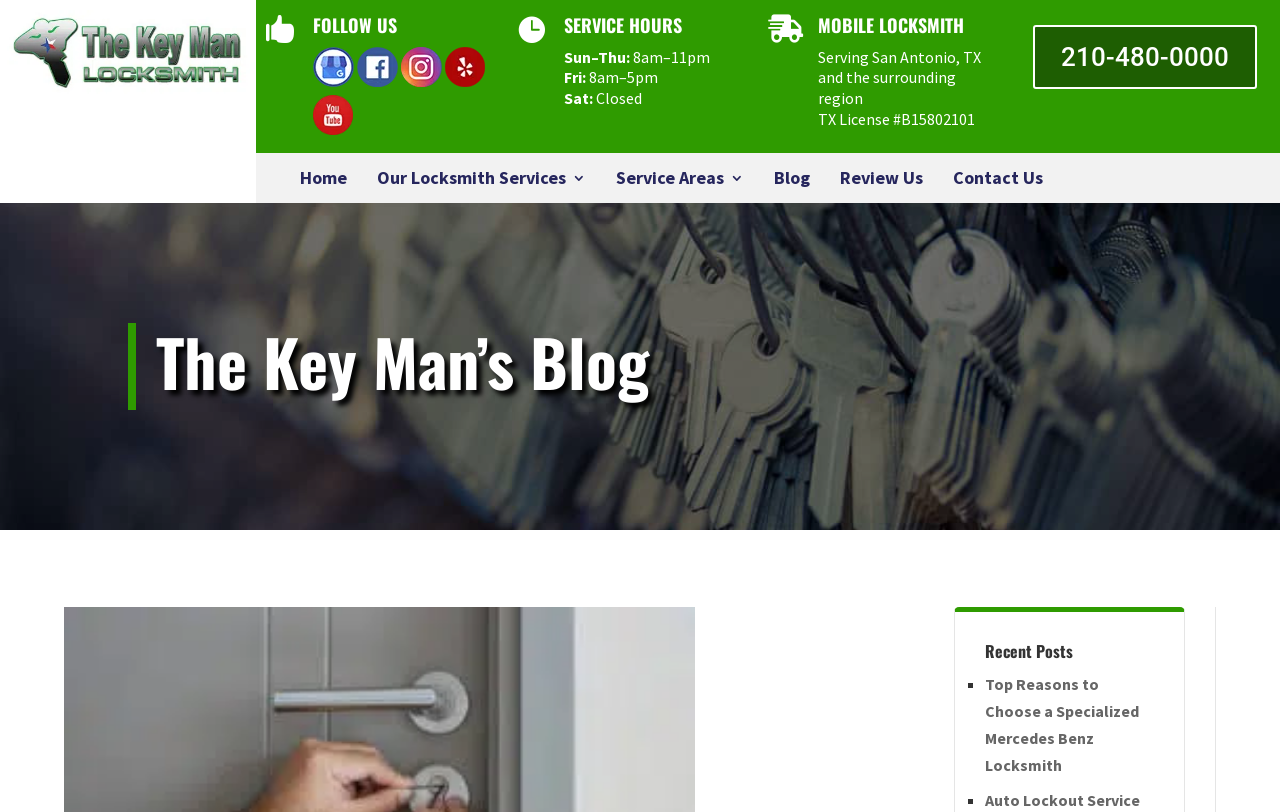Locate the bounding box coordinates of the element that needs to be clicked to carry out the instruction: "Call the locksmith". The coordinates should be given as four float numbers ranging from 0 to 1, i.e., [left, top, right, bottom].

[0.807, 0.031, 0.982, 0.109]